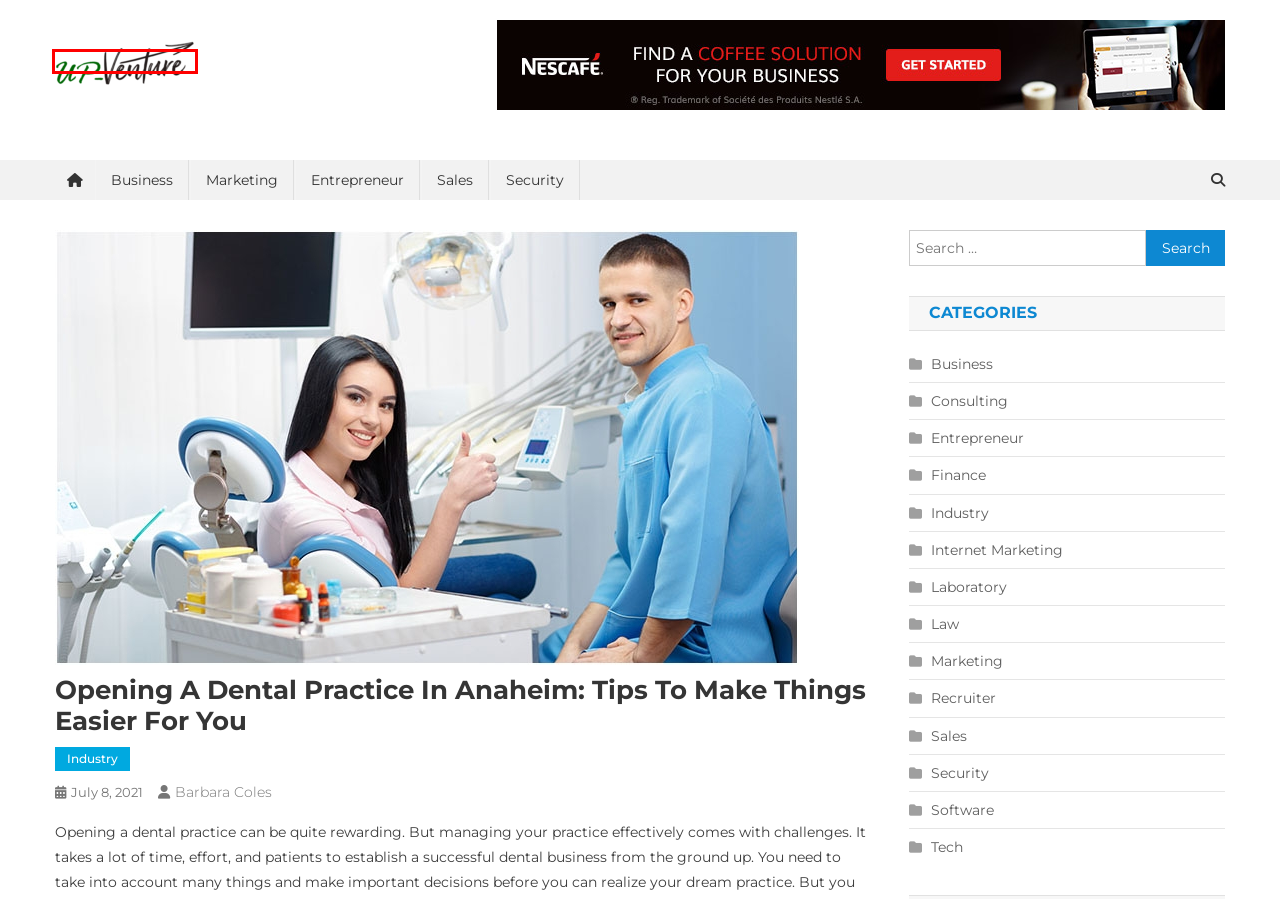Examine the screenshot of a webpage with a red bounding box around a specific UI element. Identify which webpage description best matches the new webpage that appears after clicking the element in the red bounding box. Here are the candidates:
A. Law Archives - up-venture.com
B. Laboratory Archives - up-venture.com
C. Industry Archives - up-venture.com
D. Recruiter Archives - up-venture.com
E. Business Archives - up-venture.com
F. Marketing Archives - up-venture.com
G. Up-Venture | Business Blog
H. Software Archives - up-venture.com

G